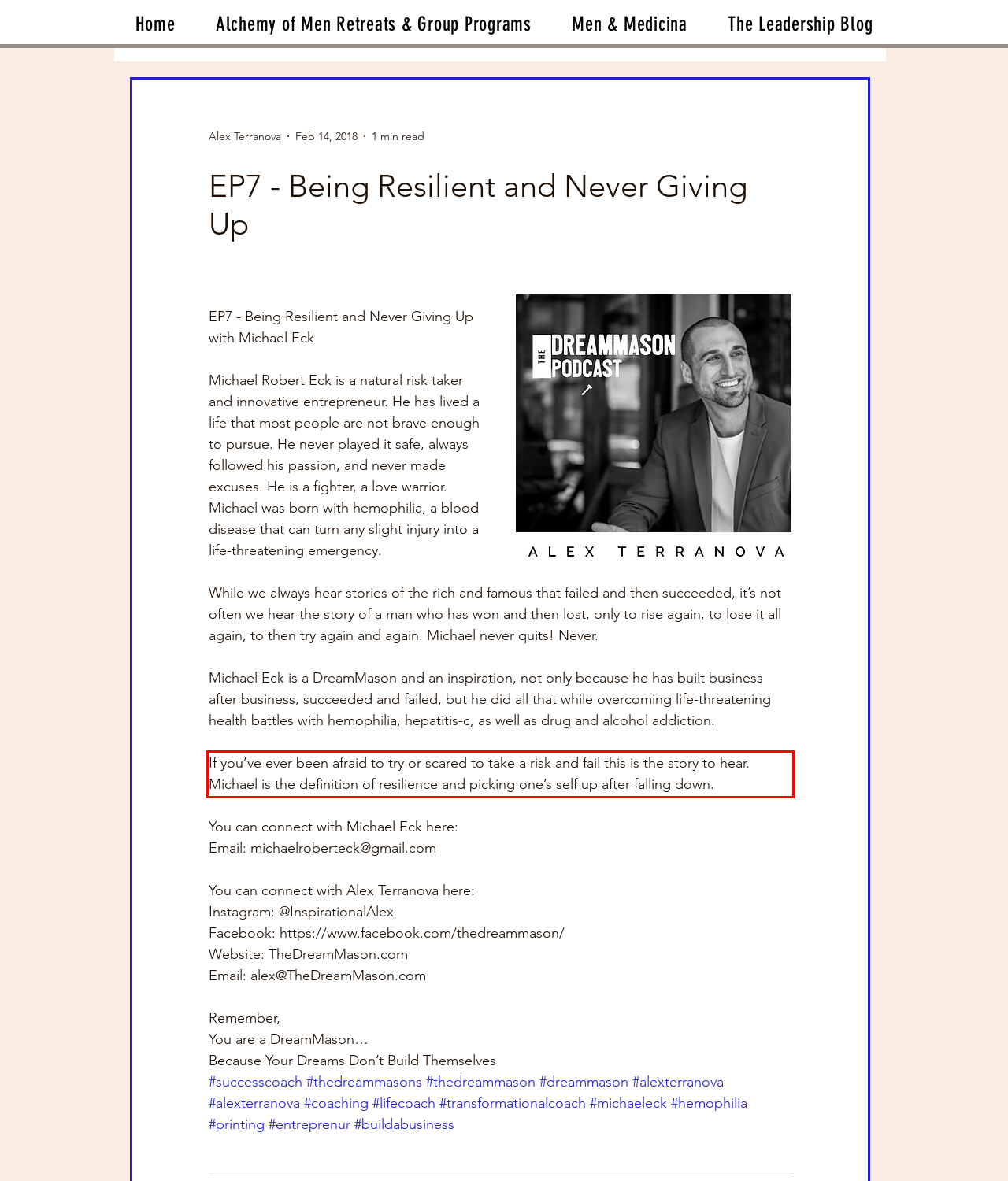Examine the webpage screenshot, find the red bounding box, and extract the text content within this marked area.

If you’ve ever been afraid to try or scared to take a risk and fail this is the story to hear. Michael is the definition of resilience and picking one’s self up after falling down.